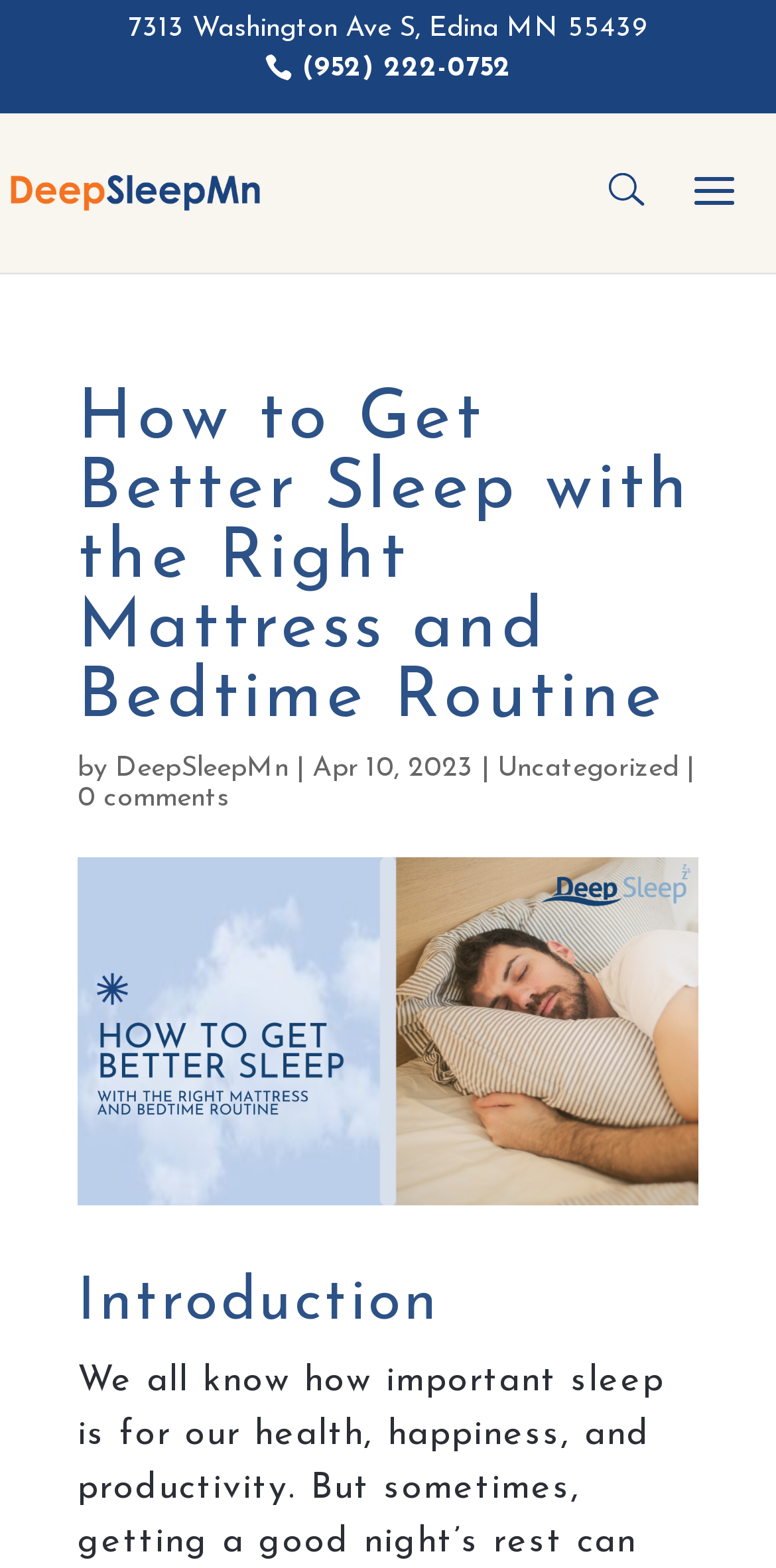Extract the bounding box coordinates of the UI element described: "name="s" placeholder="Search …" title="Search for:"". Provide the coordinates in the format [left, top, right, bottom] with values ranging from 0 to 1.

[0.473, 0.072, 0.923, 0.074]